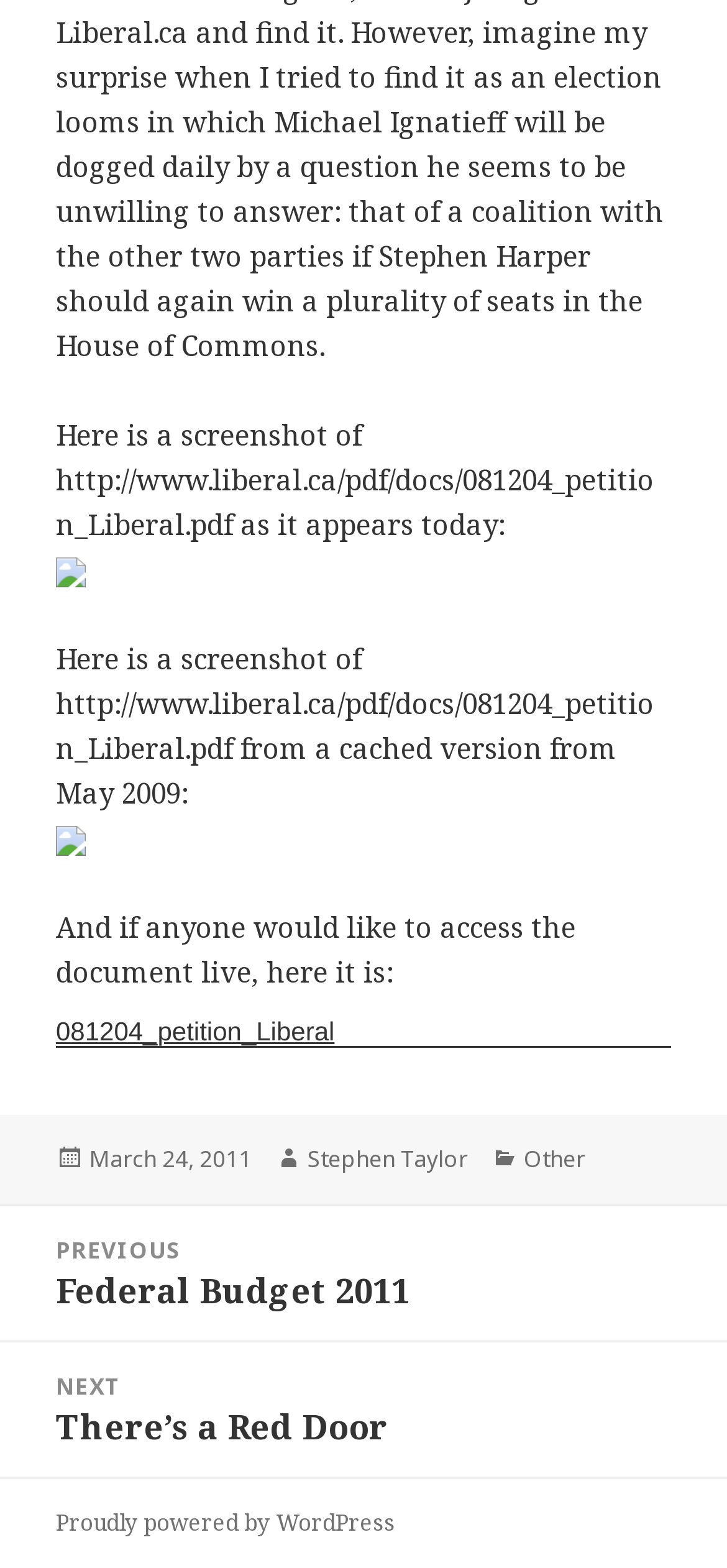Identify the bounding box coordinates for the UI element described as follows: "Proudly powered by WordPress". Ensure the coordinates are four float numbers between 0 and 1, formatted as [left, top, right, bottom].

[0.077, 0.96, 0.544, 0.982]